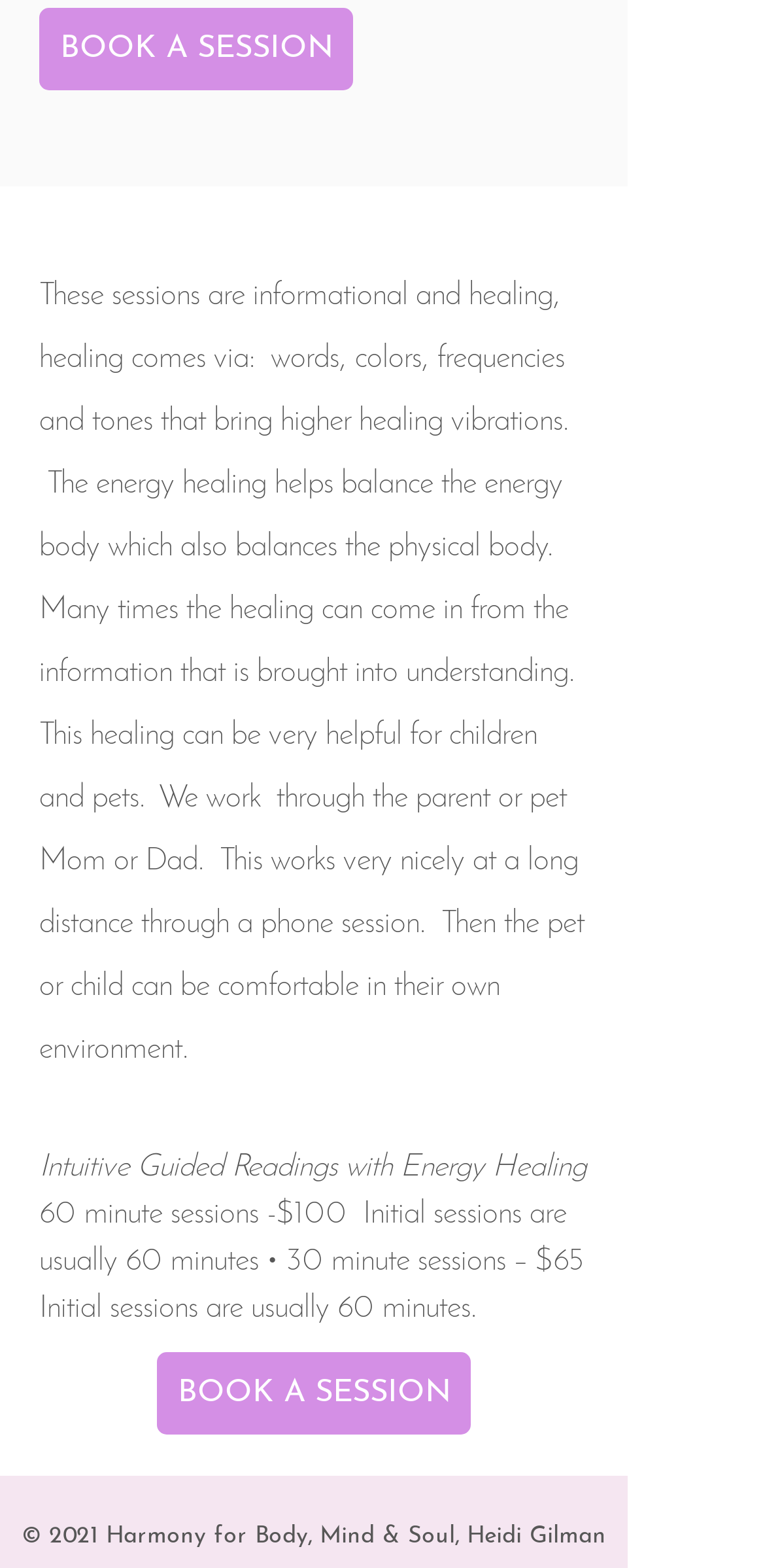Provide a brief response to the question using a single word or phrase: 
What is the name of the person associated with the website?

Heidi Gilman